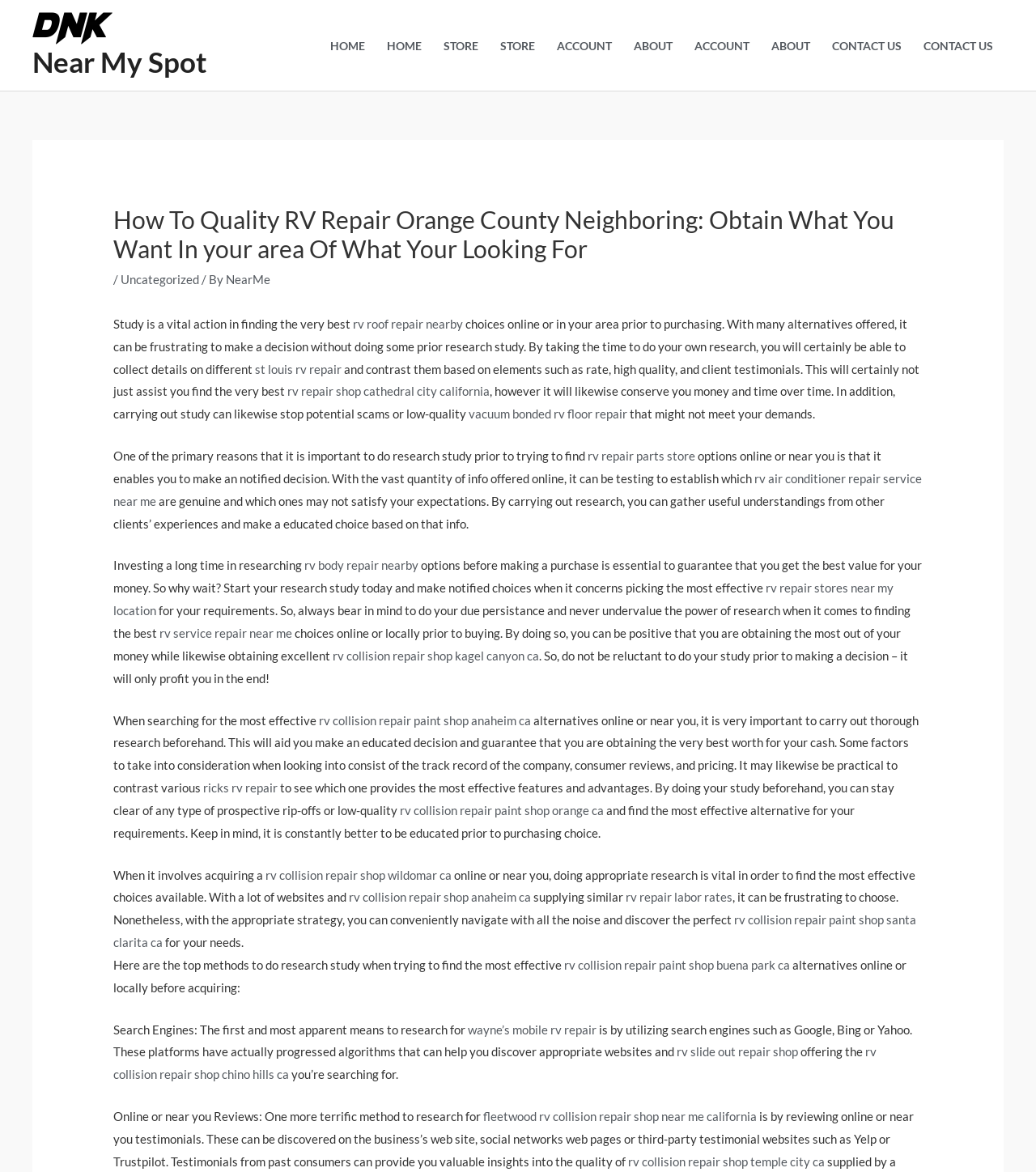Give a one-word or short phrase answer to this question: 
What is the benefit of comparing different RV repair options?

To find the best value